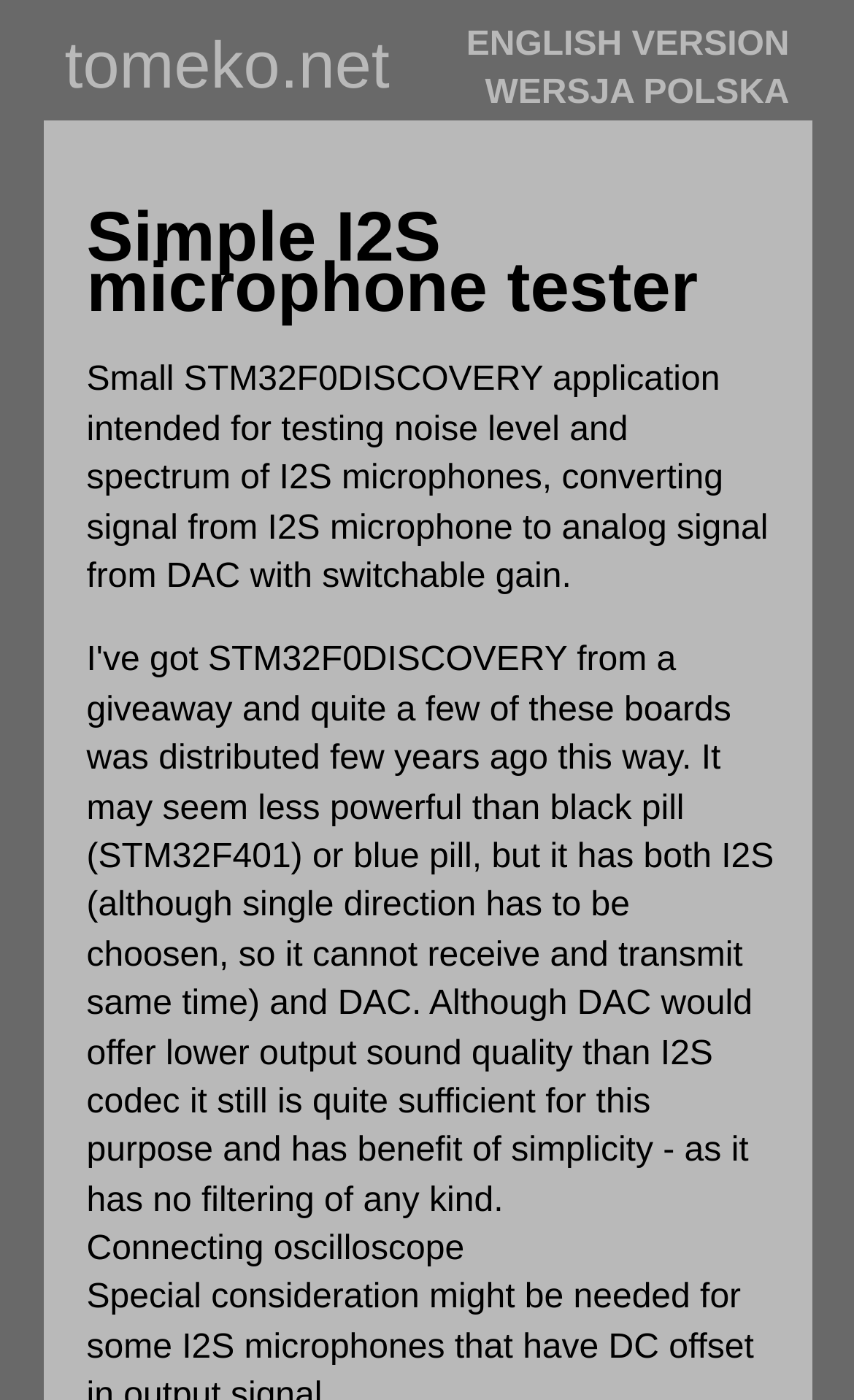Using floating point numbers between 0 and 1, provide the bounding box coordinates in the format (top-left x, top-left y, bottom-right x, bottom-right y). Locate the UI element described here: Terms of service

None